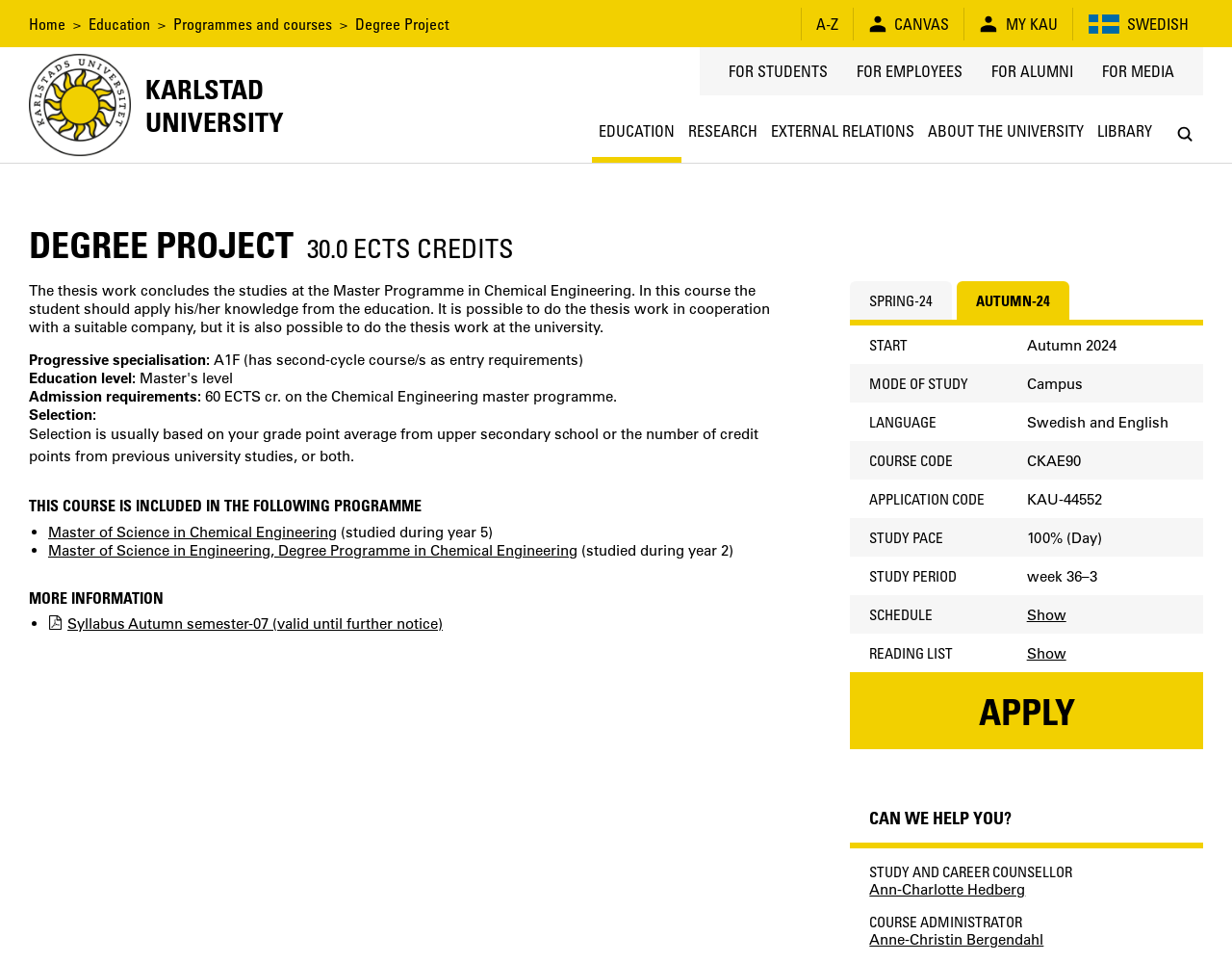Locate the bounding box coordinates of the element I should click to achieve the following instruction: "Contact the study and career counsellor".

[0.706, 0.915, 0.832, 0.934]